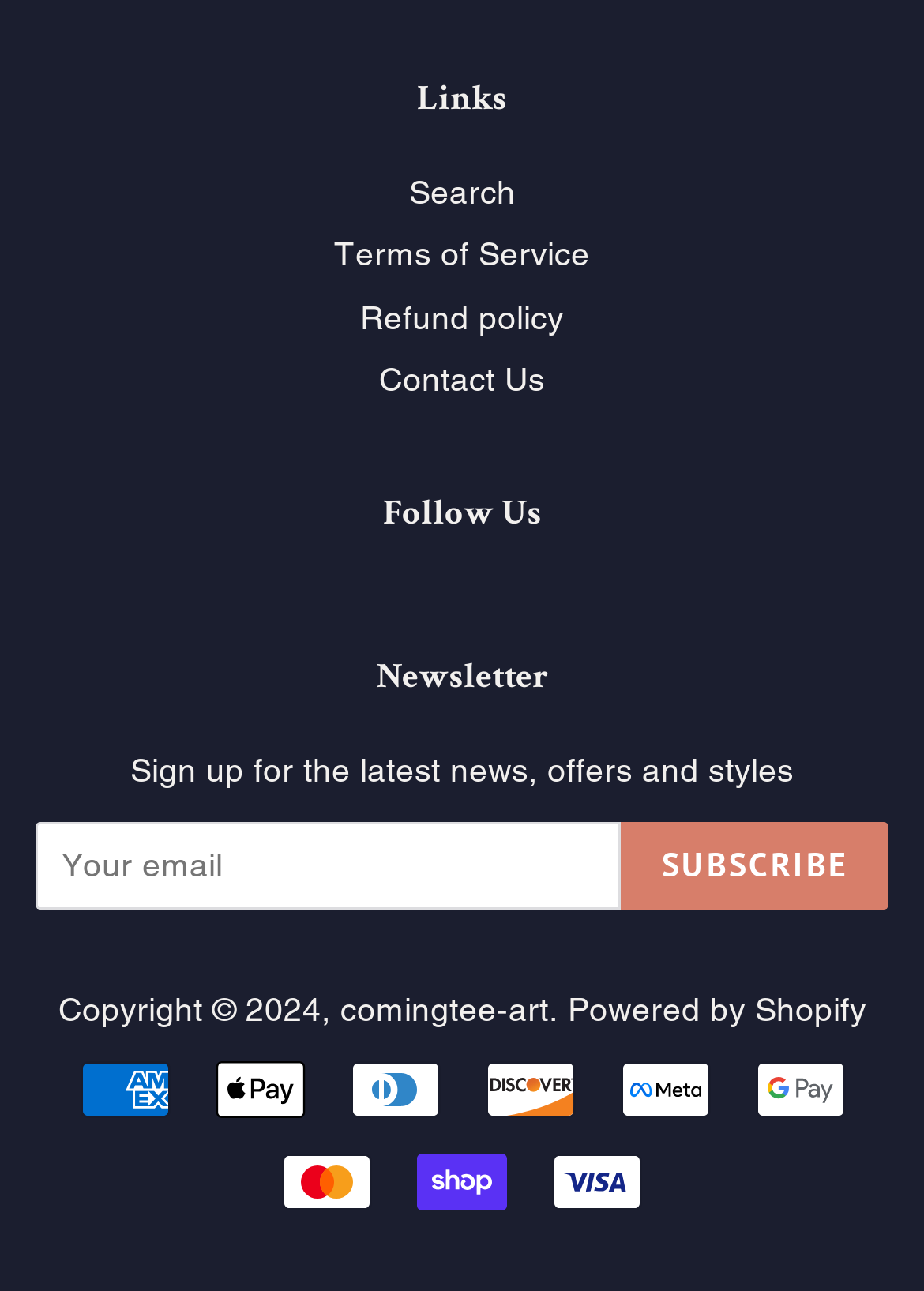Identify the bounding box for the UI element that is described as follows: "Refund policy".

[0.39, 0.231, 0.61, 0.26]